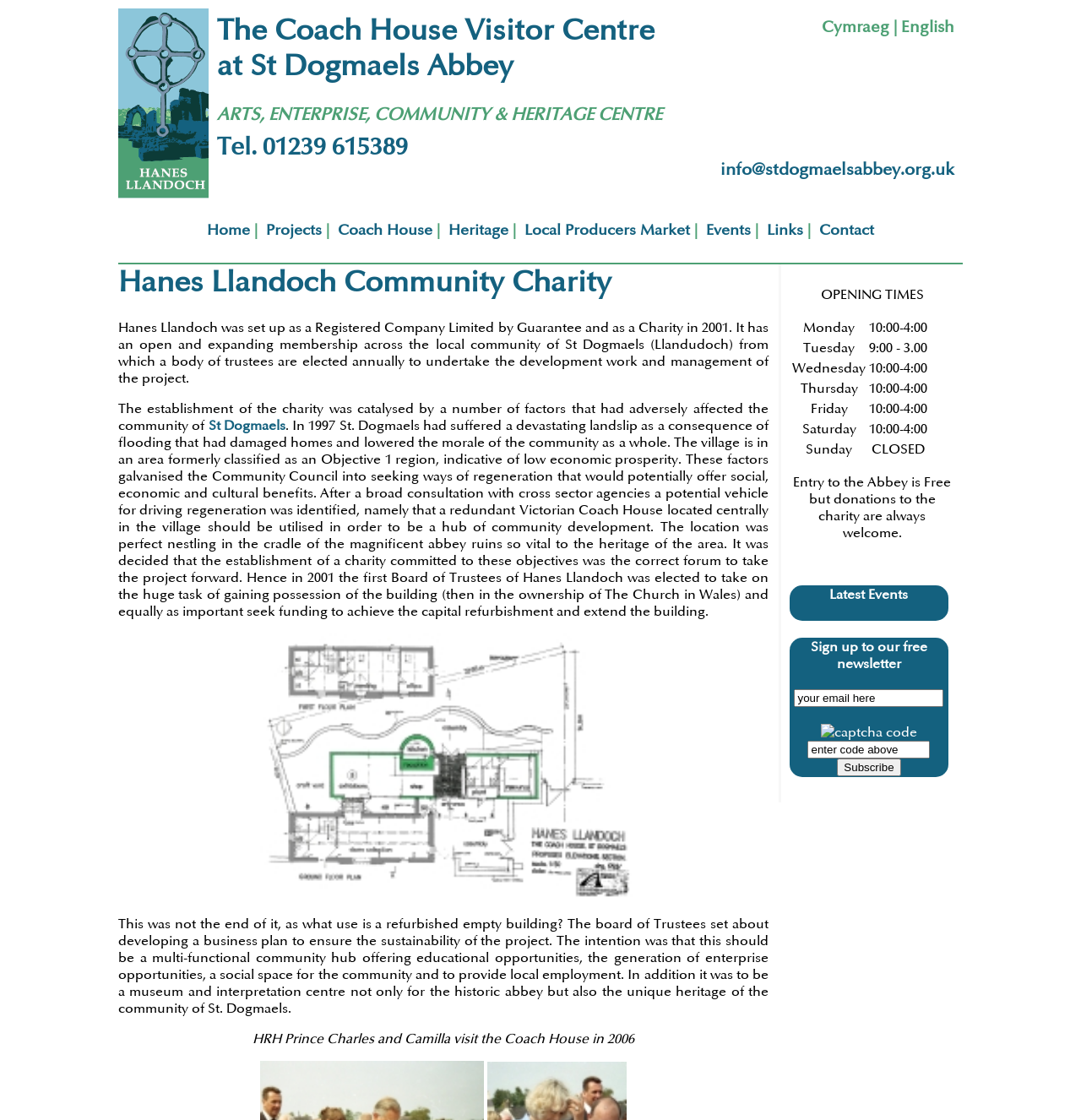Locate the bounding box coordinates of the clickable area to execute the instruction: "Subscribe to the newsletter". Provide the coordinates as four float numbers between 0 and 1, represented as [left, top, right, bottom].

[0.774, 0.677, 0.833, 0.693]